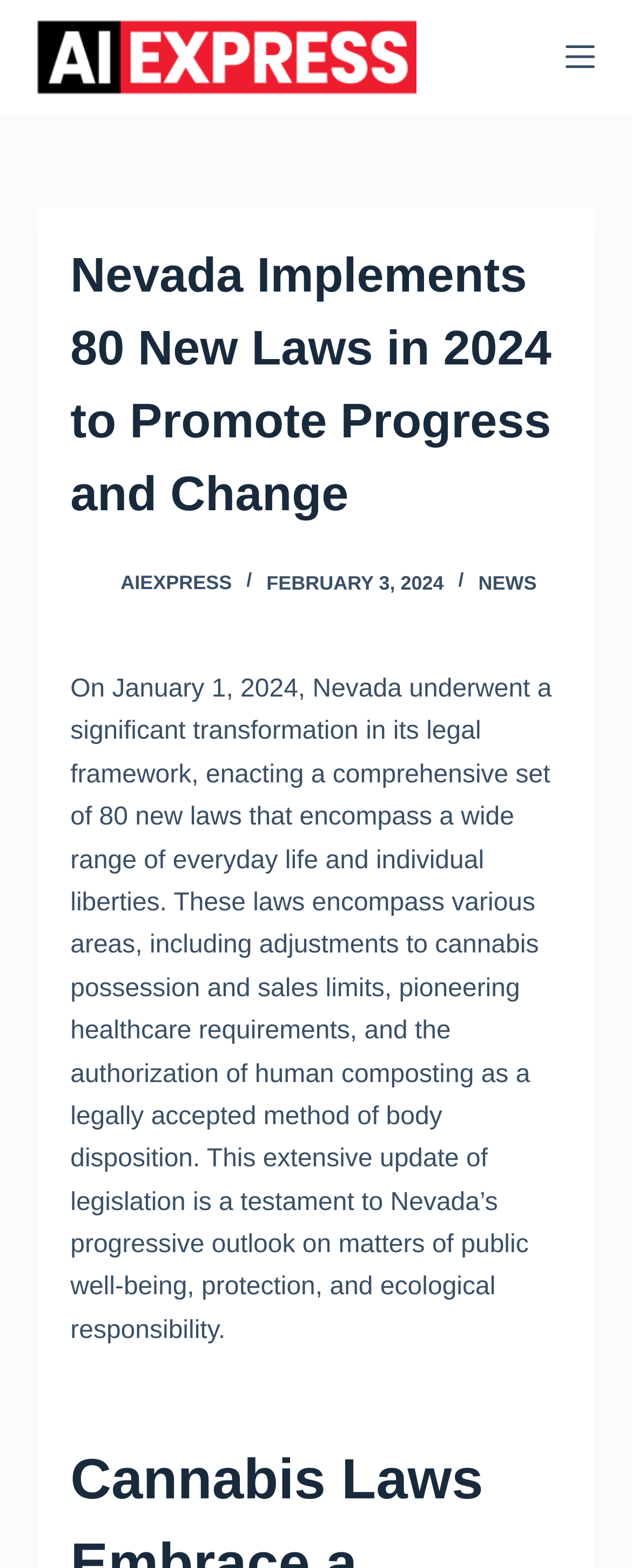Provide a thorough description of the webpage's content and layout.

The webpage is about Nevada's implementation of 80 new laws in 2024, focusing on promoting progress and change. At the top-left corner, there is a link to skip to the content. Next to it, on the top-center, is the Ai Express logo, which is an image. On the top-right corner, there is a menu button.

Below the menu button, there is a header section that spans almost the entire width of the page. Within this section, there is a heading that reads "Nevada Implements 80 New Laws in 2024 to Promote Progress and Change". Below the heading, there are three links: "aiexpress" with an accompanying image, "AIEXPRESS", and "NEWS". To the right of these links, there is a time element displaying the date "FEBRUARY 3, 2024".

Below the header section, there is a large block of text that summarizes the new laws implemented in Nevada. The text explains that these laws cover various areas, including cannabis possession and sales limits, healthcare requirements, and human composting as a legally accepted method of body disposition. The text also highlights Nevada's progressive outlook on public well-being, protection, and ecological responsibility.